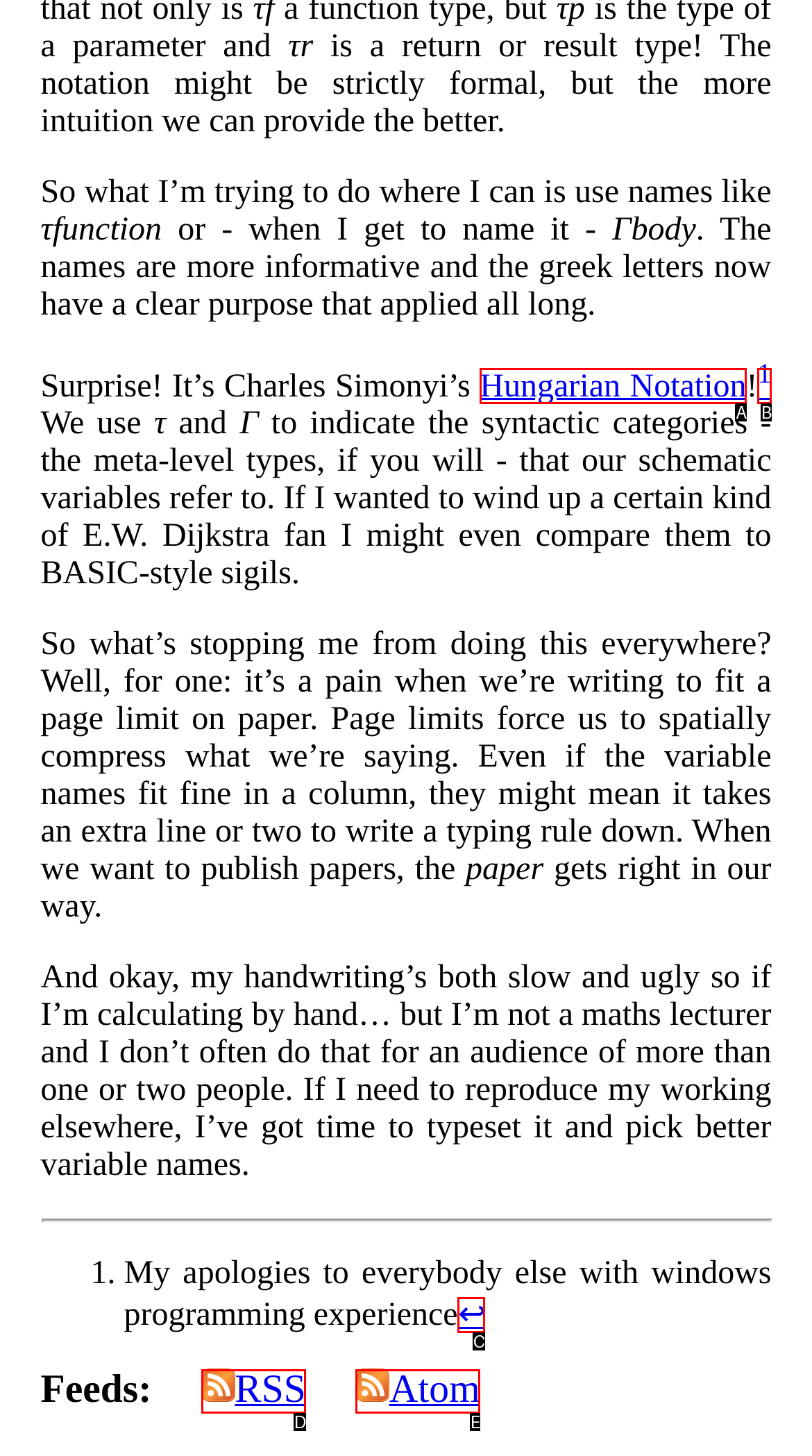Which HTML element among the options matches this description: RSS? Answer with the letter representing your choice.

D